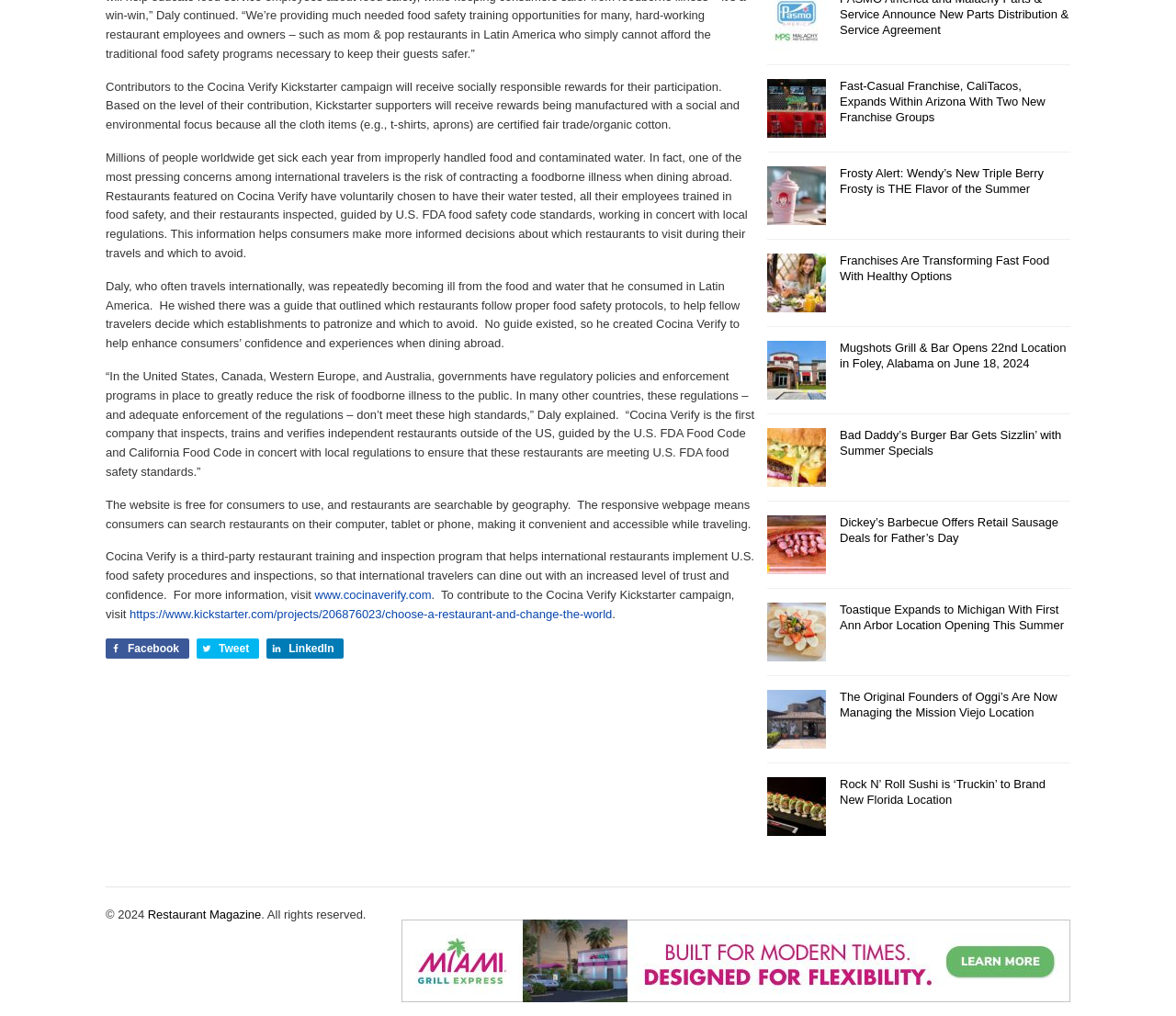Determine the bounding box coordinates of the clickable element to achieve the following action: 'Read about Fast-Casual Franchise, CaliTacos'. Provide the coordinates as four float values between 0 and 1, formatted as [left, top, right, bottom].

[0.714, 0.078, 0.889, 0.122]